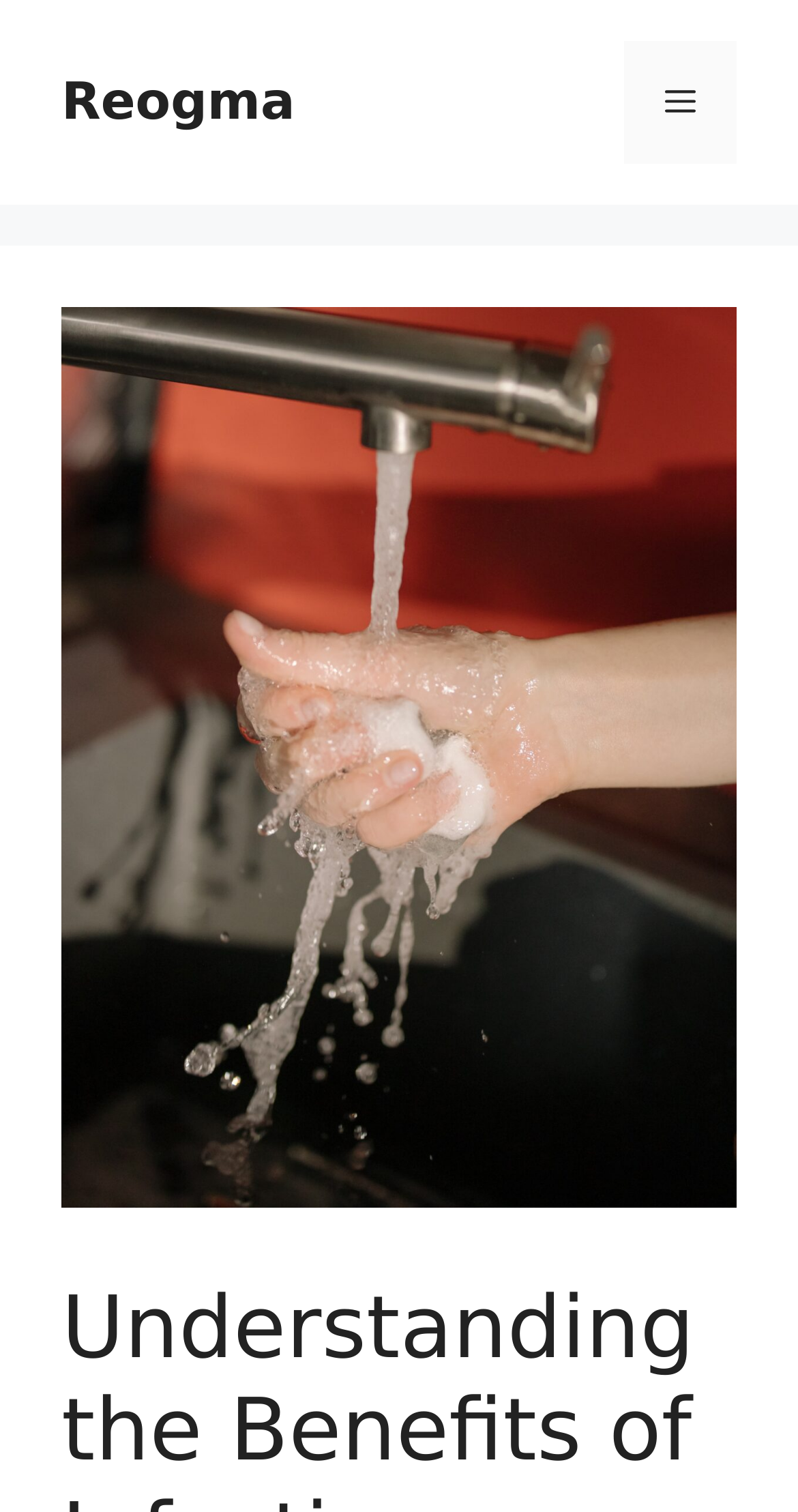Identify the webpage's primary heading and generate its text.

Understanding the Benefits of Infection Prevention in Commercial Spaces